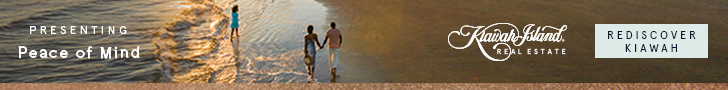Provide a brief response to the question below using one word or phrase:
What is the purpose of the advertisement?

to invite potential buyers